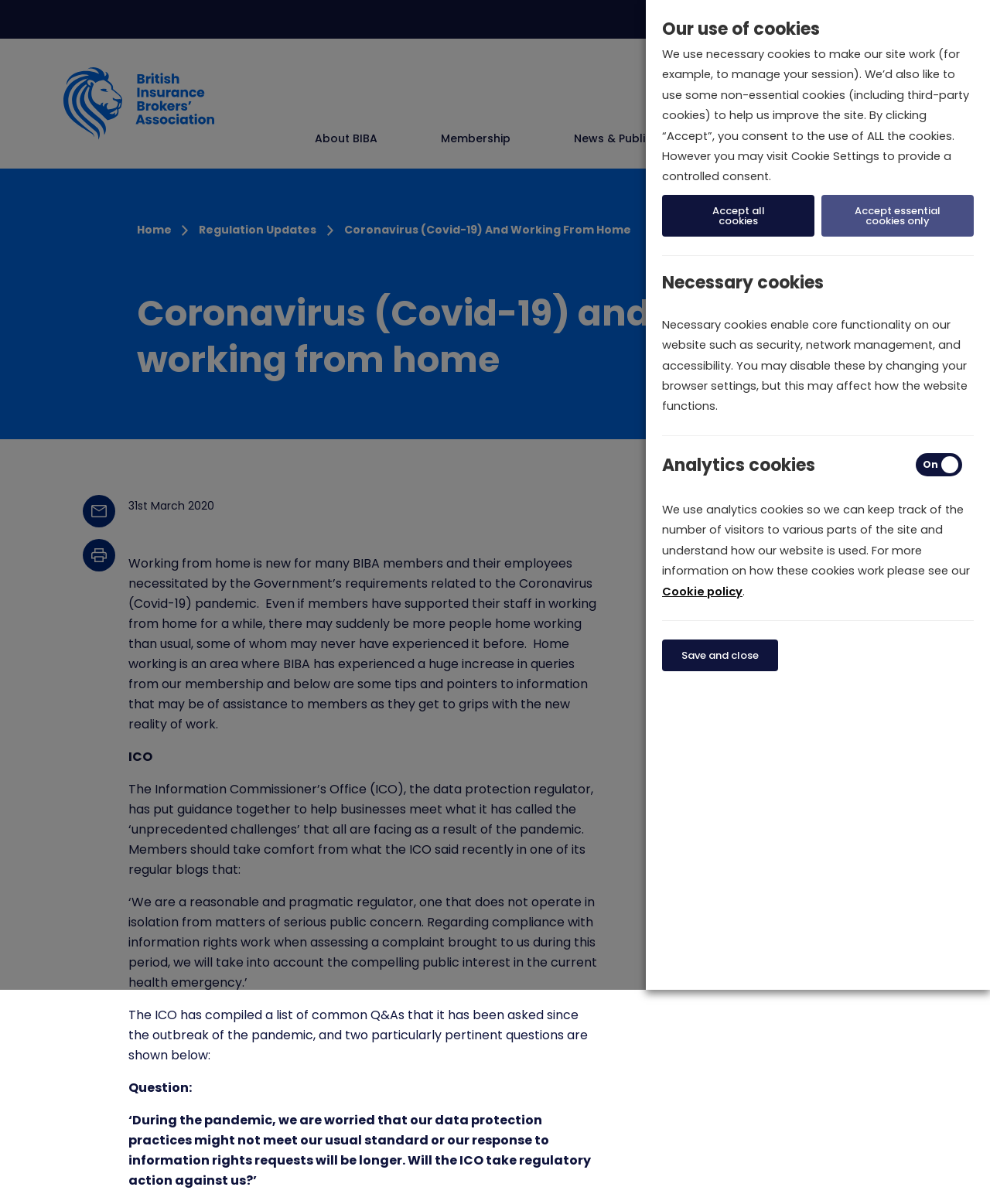Bounding box coordinates are specified in the format (top-left x, top-left y, bottom-right x, bottom-right y). All values are floating point numbers bounded between 0 and 1. Please provide the bounding box coordinate of the region this sentence describes: http://www.al-massar.com

None